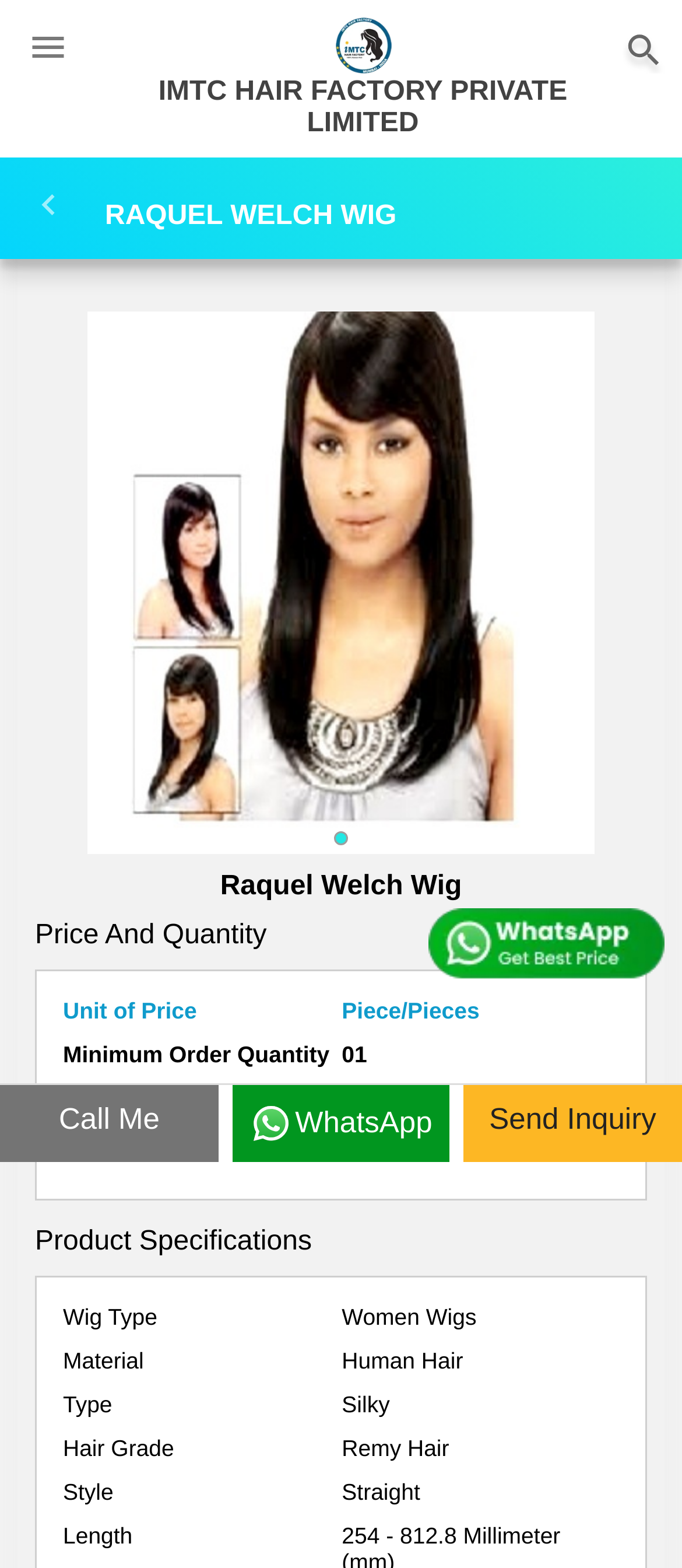Extract the text of the main heading from the webpage.

RAQUEL WELCH WIG